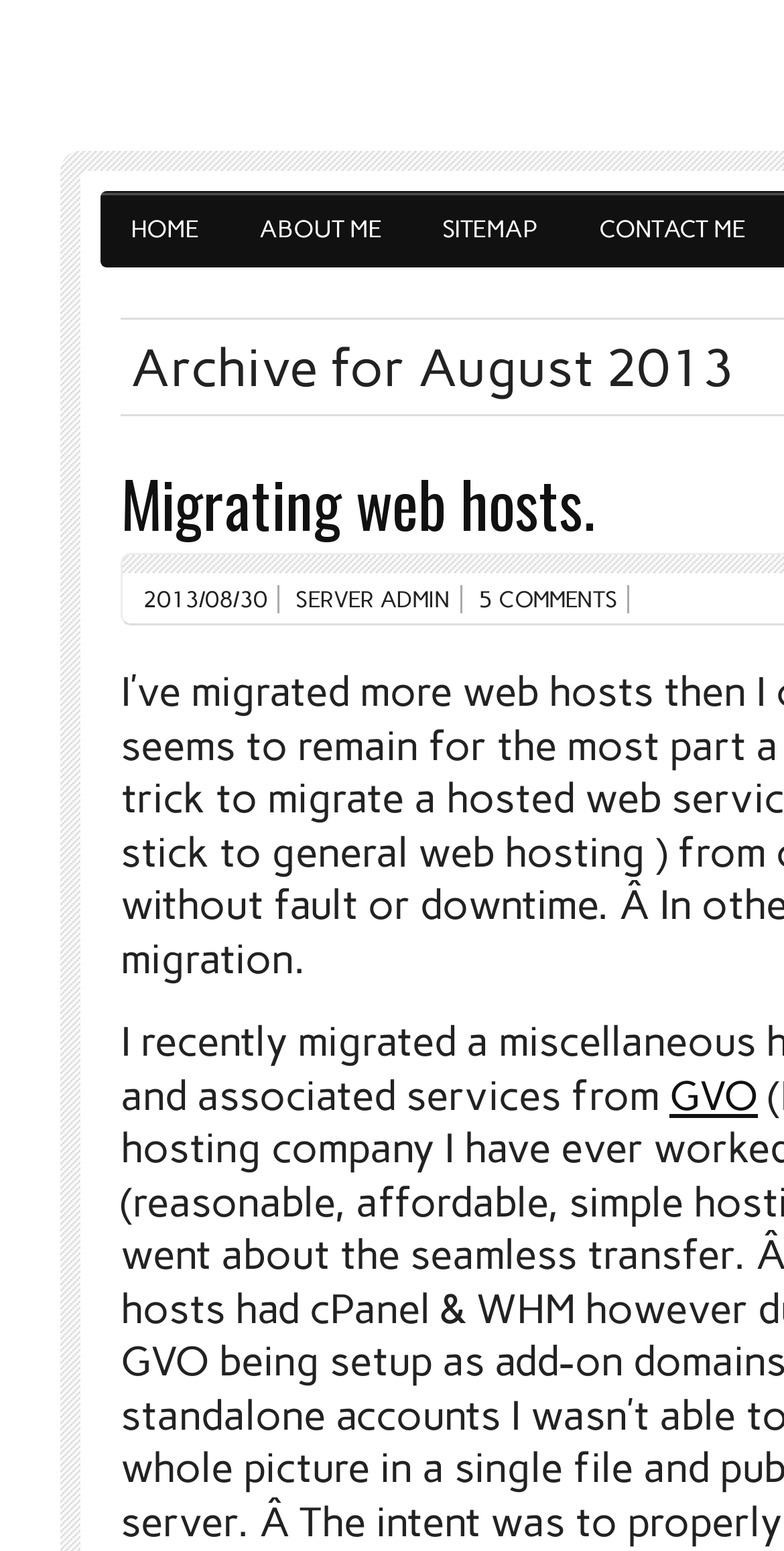Kindly respond to the following question with a single word or a brief phrase: 
How many comments are on the latest article?

5